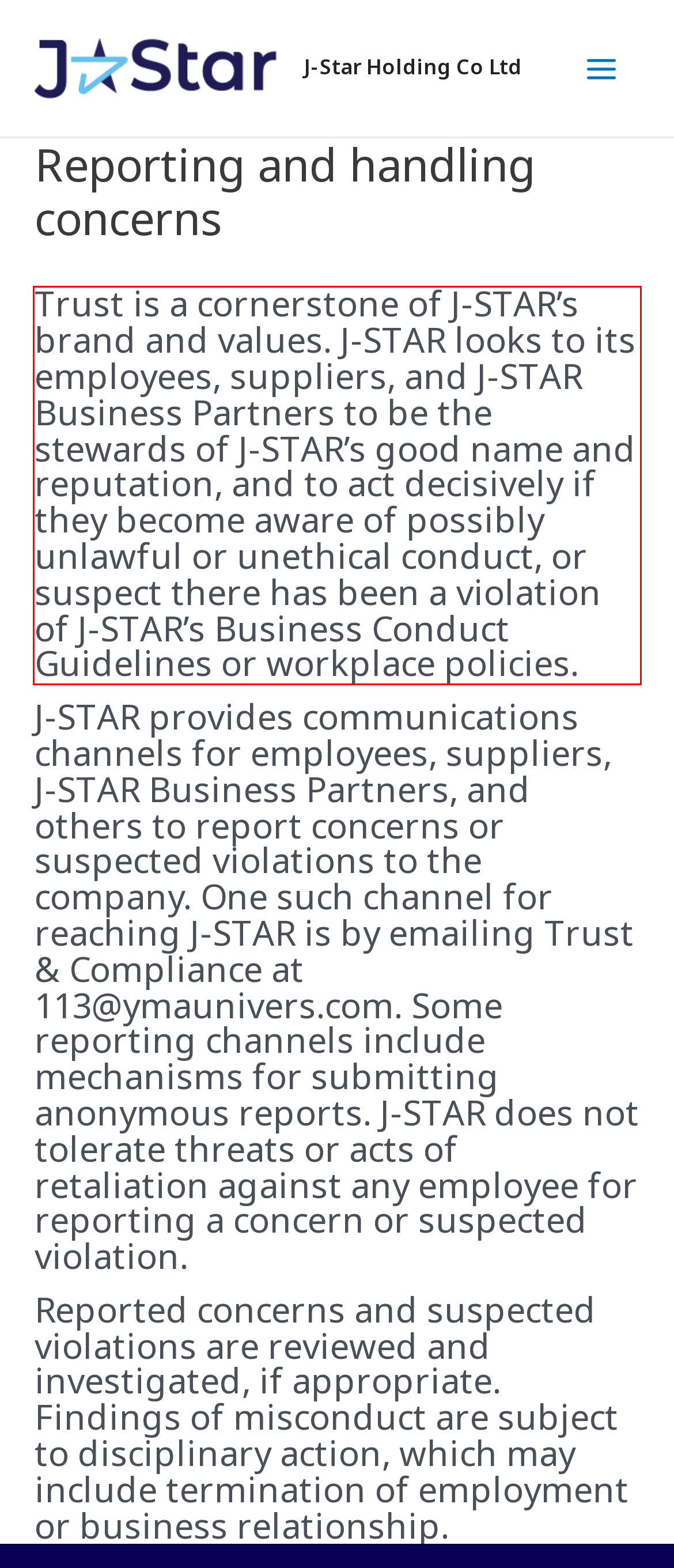Within the provided webpage screenshot, find the red rectangle bounding box and perform OCR to obtain the text content.

Trust is a cornerstone of J-STAR’s brand and values. J-STAR looks to its employees, suppliers, and J-STAR Business Partners to be the stewards of J-STAR’s good name and reputation, and to act decisively if they become aware of possibly unlawful or unethical conduct, or suspect there has been a violation of J-STAR’s Business Conduct Guidelines or workplace policies.